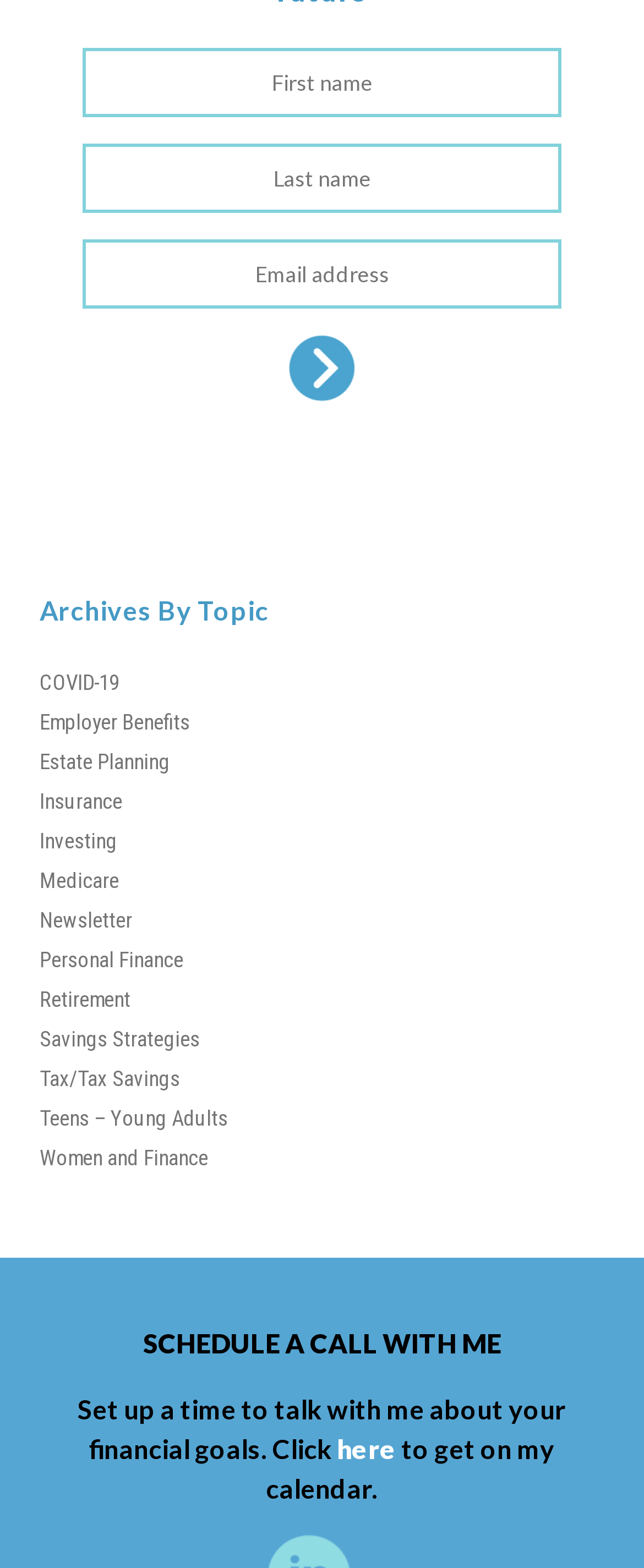Can you find the bounding box coordinates for the UI element given this description: "Women and Finance"? Provide the coordinates as four float numbers between 0 and 1: [left, top, right, bottom].

[0.062, 0.731, 0.323, 0.747]